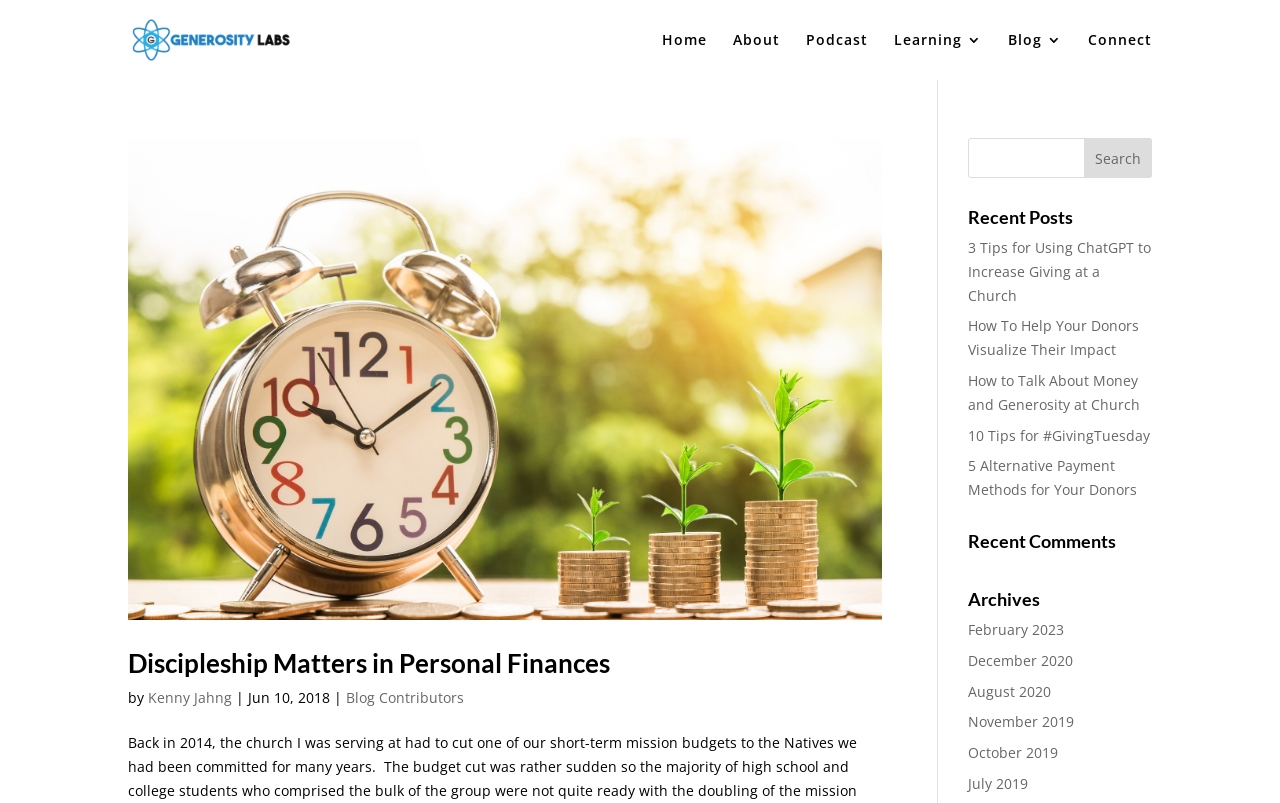Please find the bounding box coordinates of the element that needs to be clicked to perform the following instruction: "Read the blog post 'Discipleship Matters in Personal Finances'". The bounding box coordinates should be four float numbers between 0 and 1, represented as [left, top, right, bottom].

[0.1, 0.172, 0.689, 0.772]